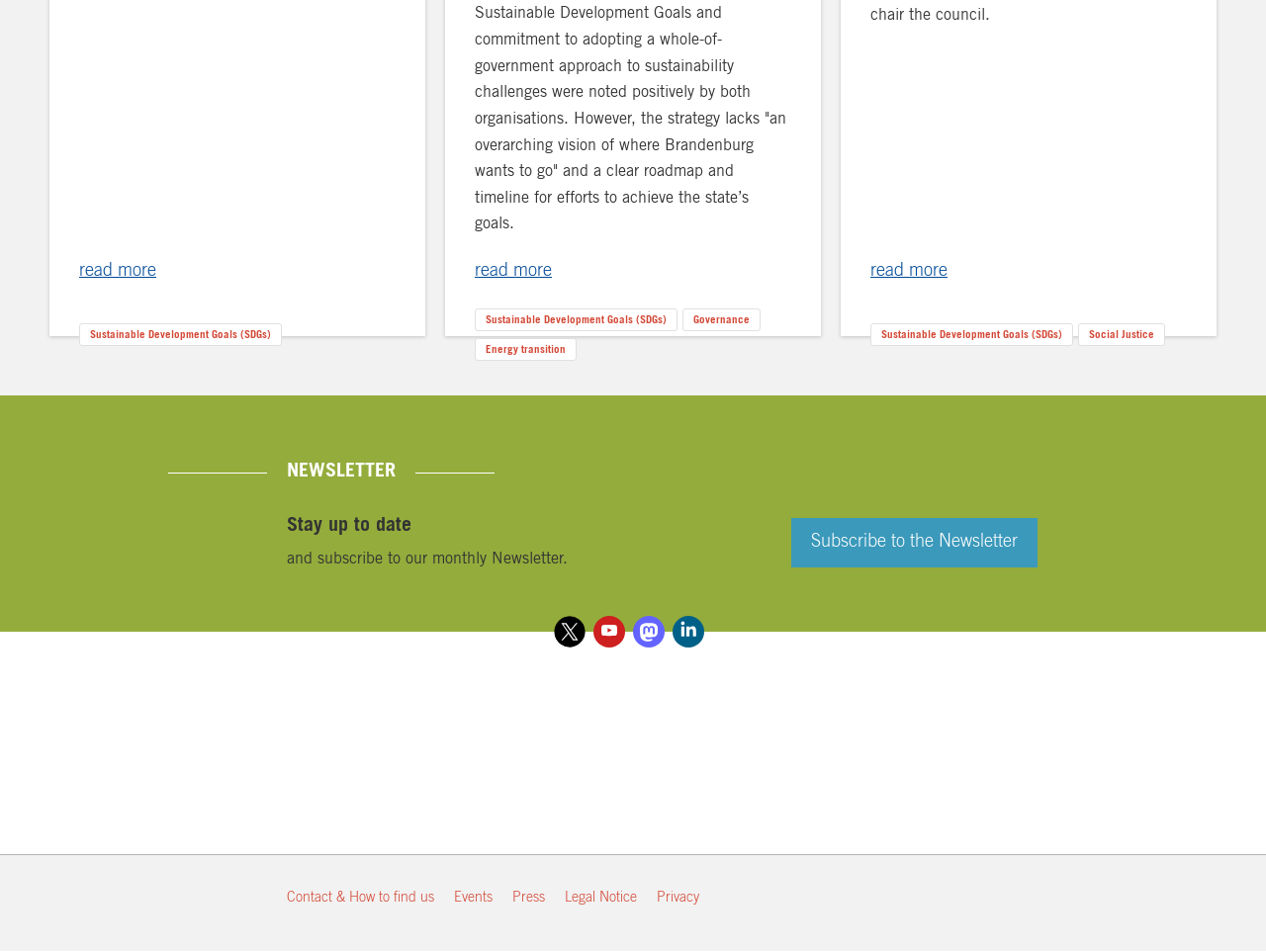Select the bounding box coordinates of the element I need to click to carry out the following instruction: "Visit Twitter page".

[0.438, 0.647, 0.462, 0.68]